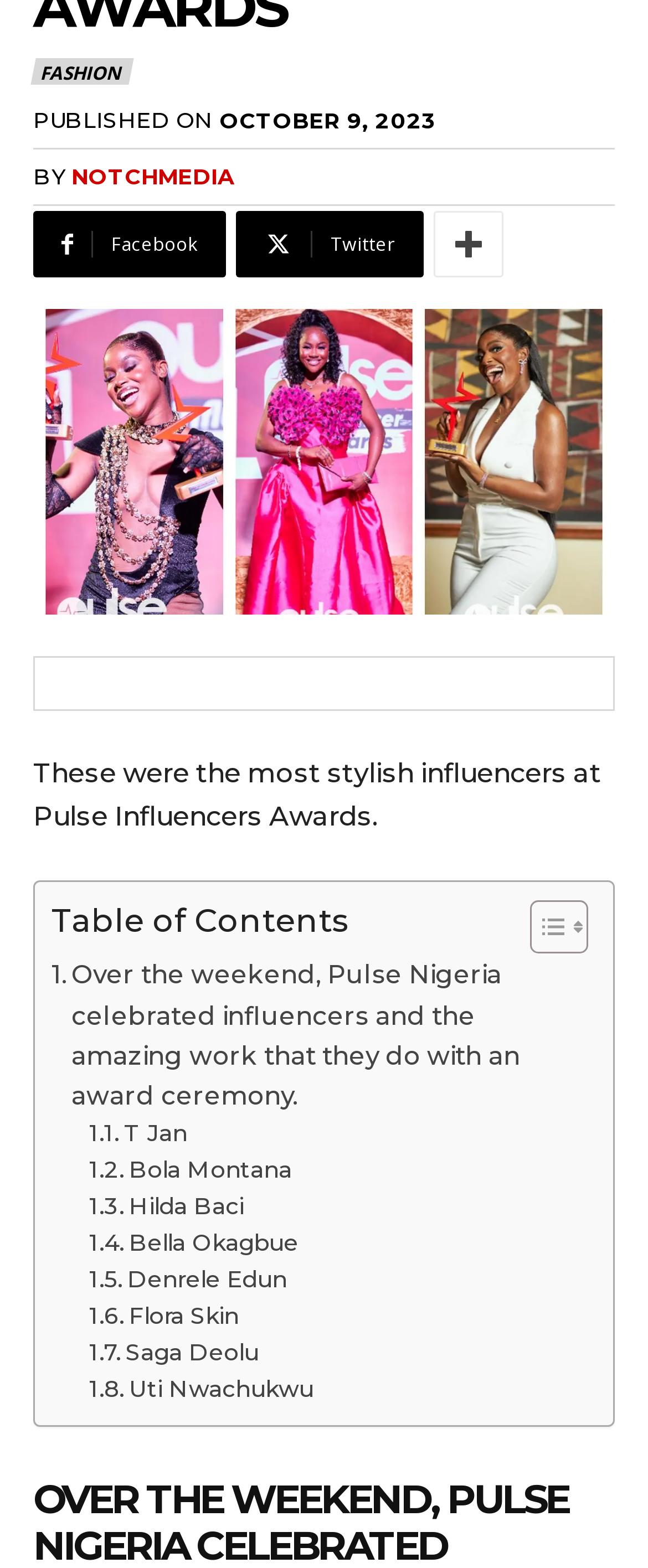From the webpage screenshot, predict the bounding box of the UI element that matches this description: "title="More"".

[0.669, 0.135, 0.777, 0.177]